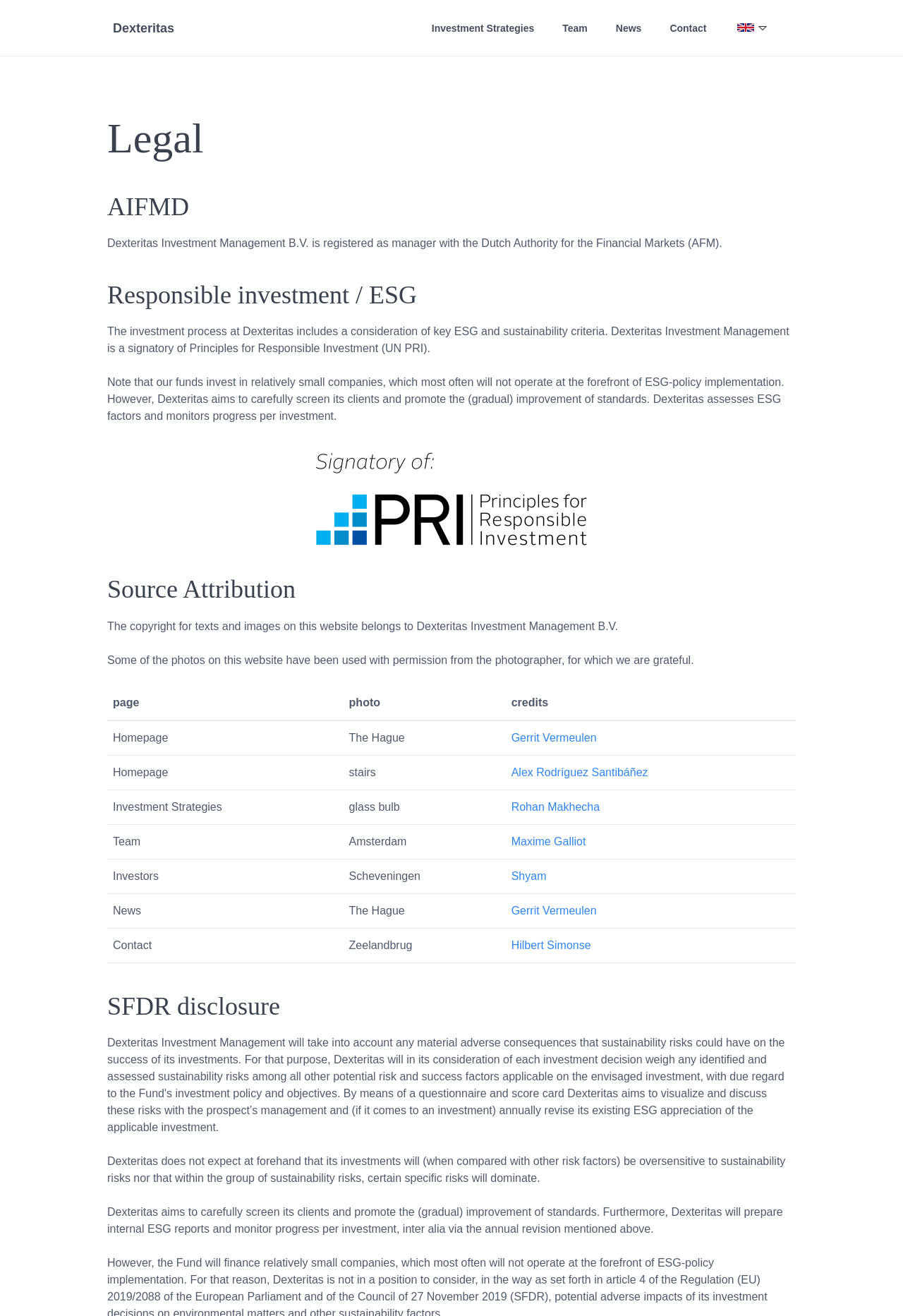Answer the question below with a single word or a brief phrase: 
What is the name of the principle that Dexteritas is a signatory of?

Principles for Responsible Investment (UN PRI)